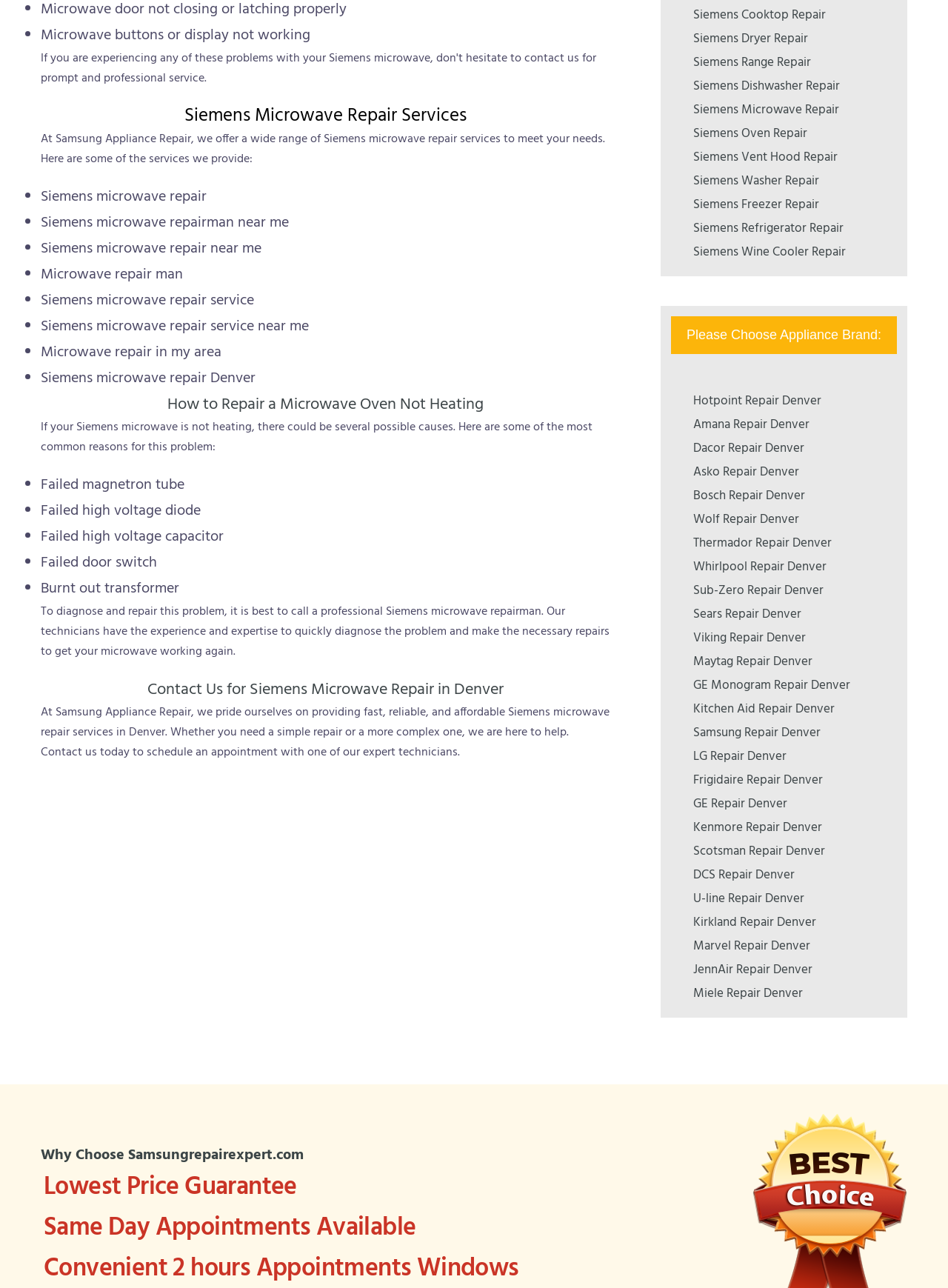Using the webpage screenshot, find the UI element described by December 6, 2022. Provide the bounding box coordinates in the format (top-left x, top-left y, bottom-right x, bottom-right y), ensuring all values are floating point numbers between 0 and 1.

None